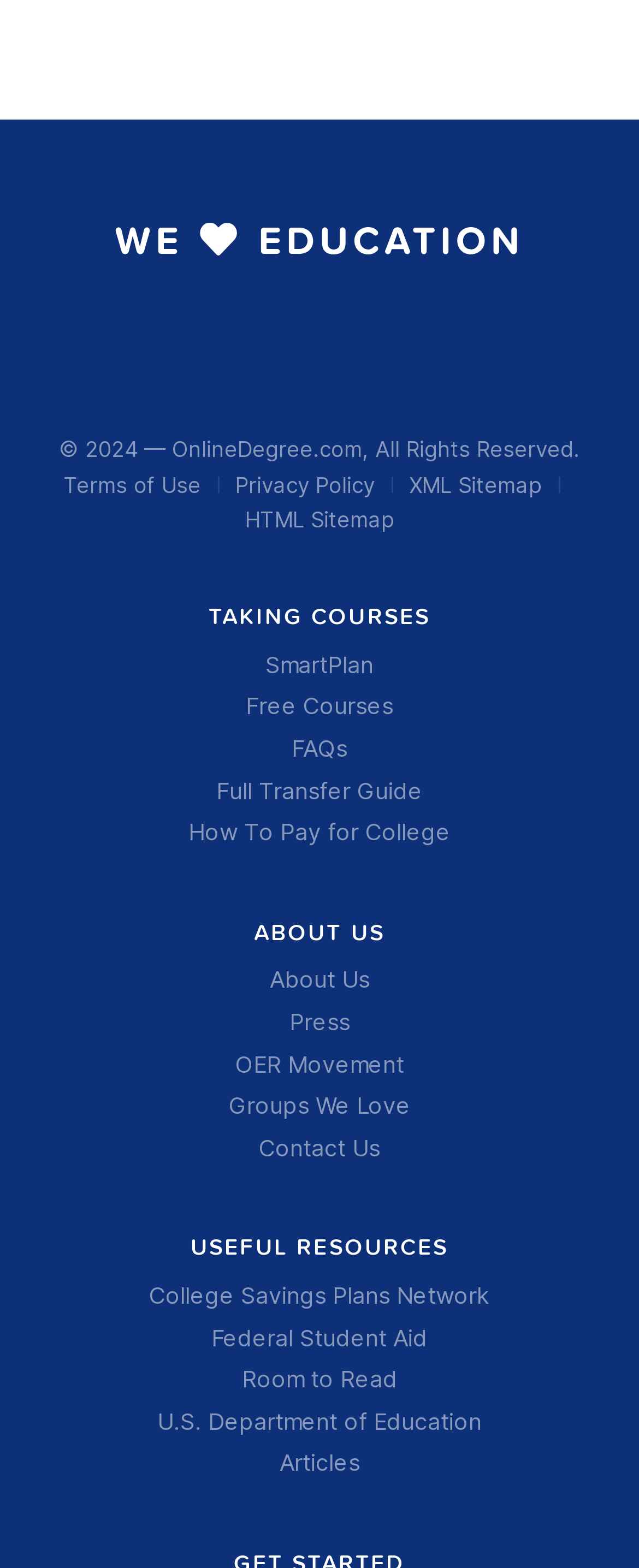How many links are under the 'USEFUL RESOURCES' heading?
Use the screenshot to answer the question with a single word or phrase.

5